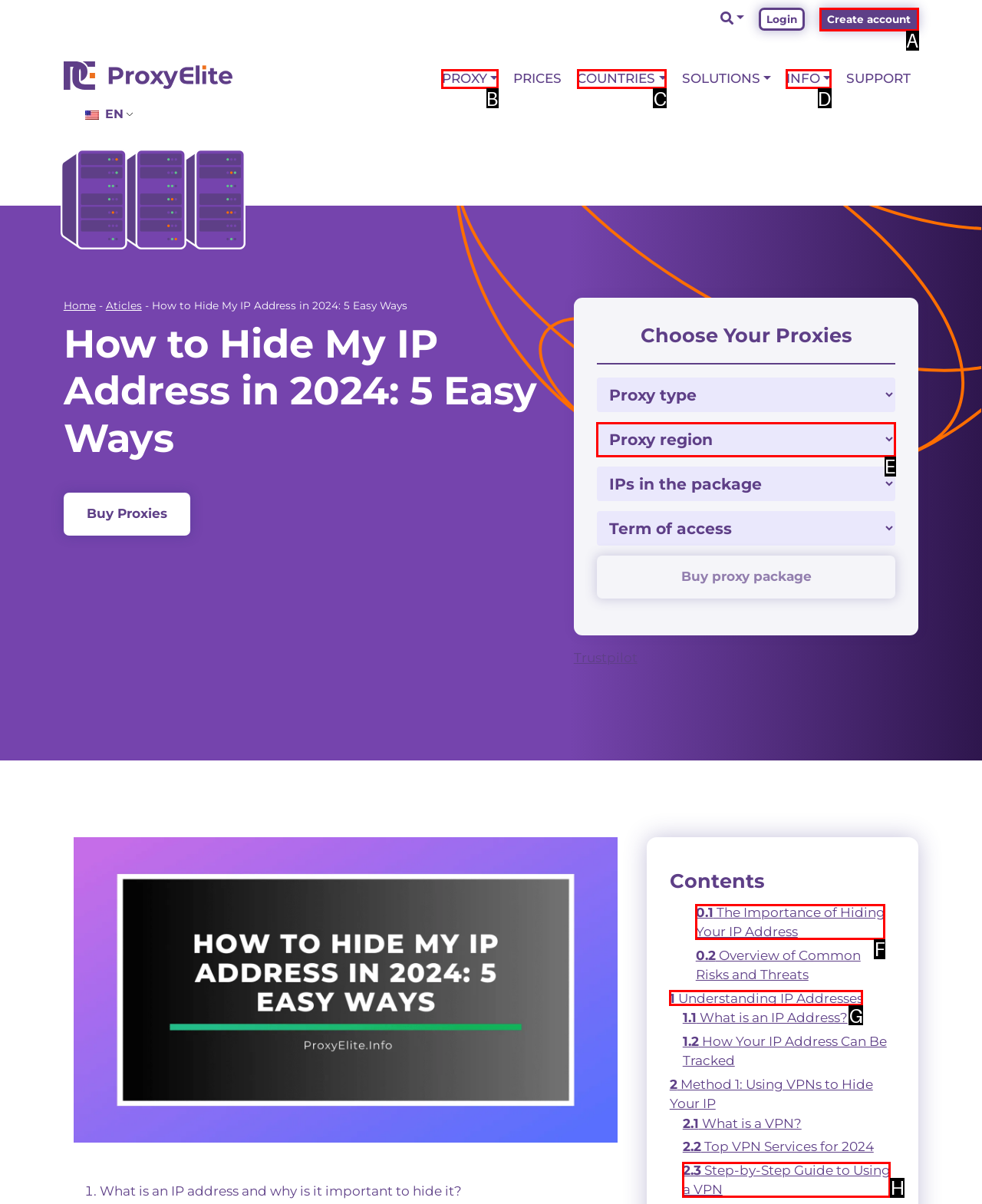Identify the HTML element that corresponds to the description: Create account
Provide the letter of the matching option from the given choices directly.

A